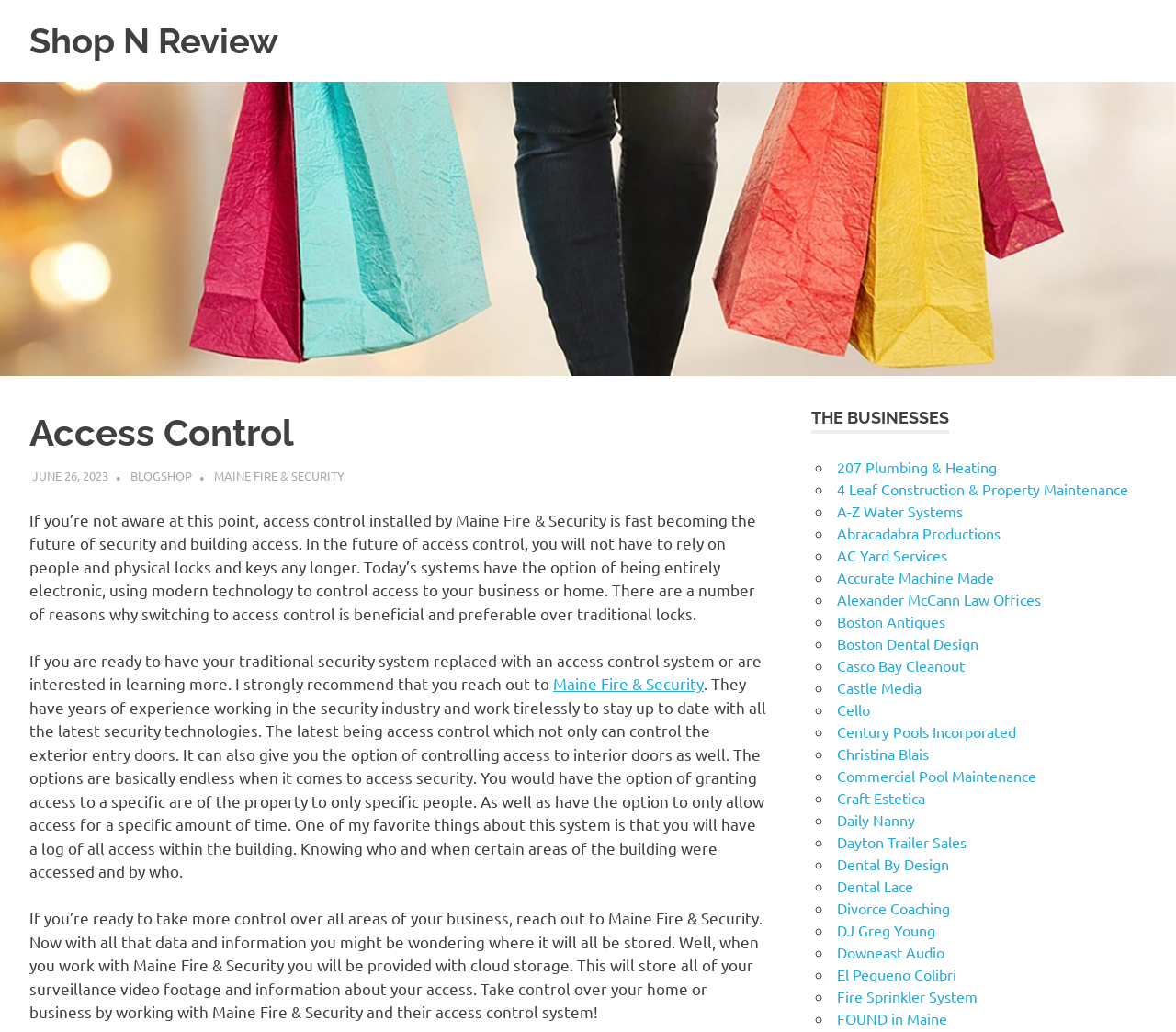What is the main topic of this webpage?
Give a detailed explanation using the information visible in the image.

Based on the content of the webpage, it appears that the main topic is access control, specifically the benefits and features of access control systems installed by Maine Fire & Security.